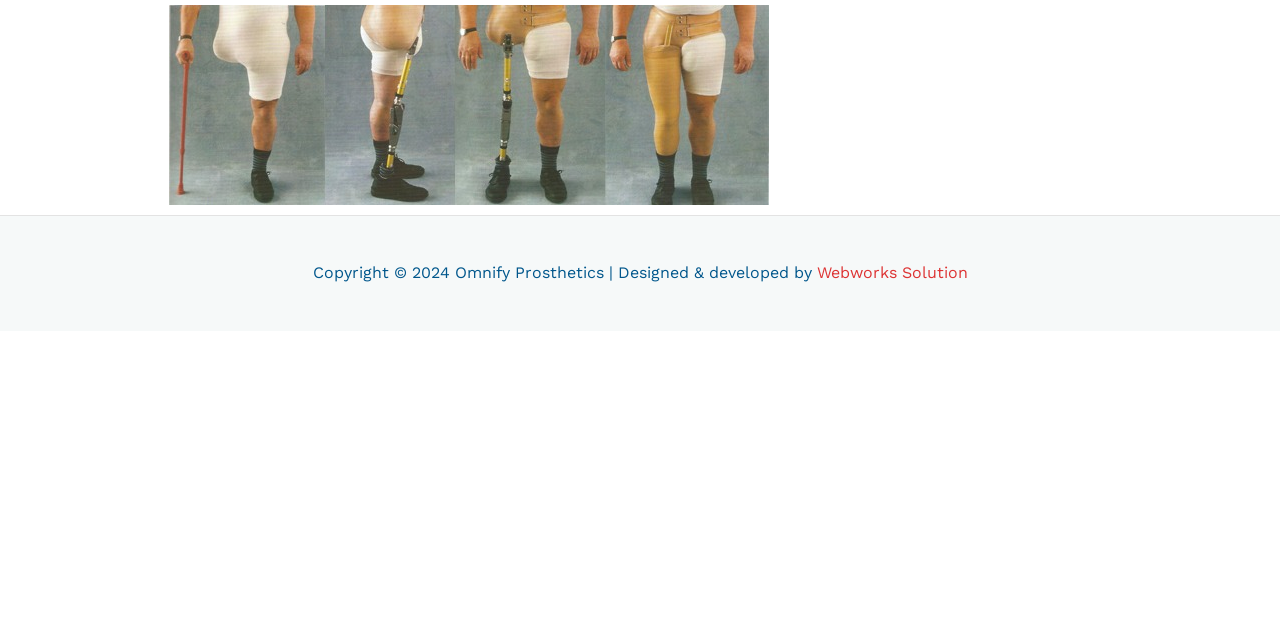Locate the bounding box of the UI element defined by this description: "Celestial Musings – Réflexions célestes". The coordinates should be given as four float numbers between 0 and 1, formatted as [left, top, right, bottom].

None